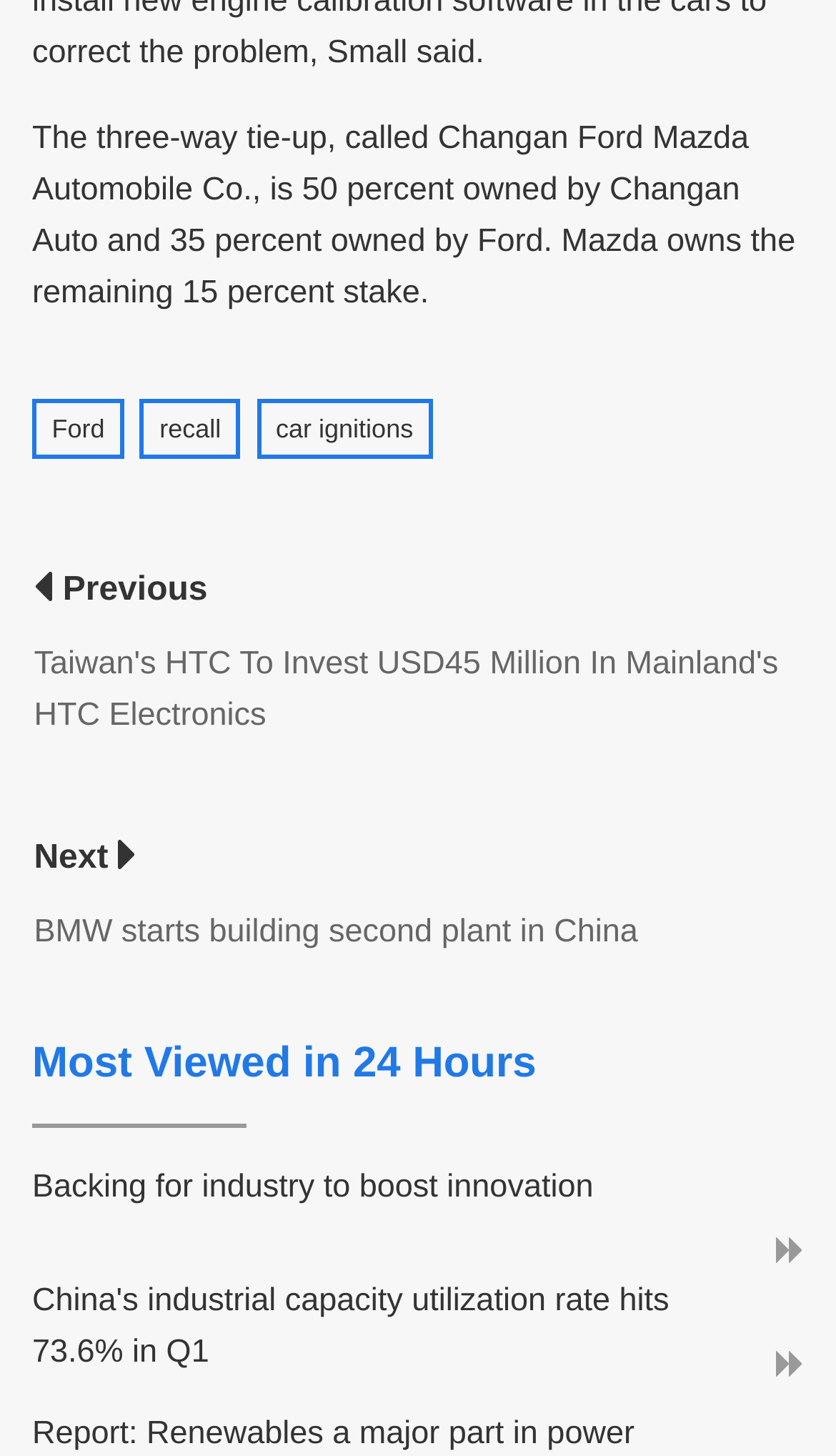Please analyze the image and give a detailed answer to the question:
What is the topic of the article that mentions 'Taiwan's HTC'?

According to the link element 'Taiwan's HTC To Invest USD45 Million In Mainland's HTC Electronics', the topic of the article is about Taiwan's HTC investing in Mainland's HTC Electronics.